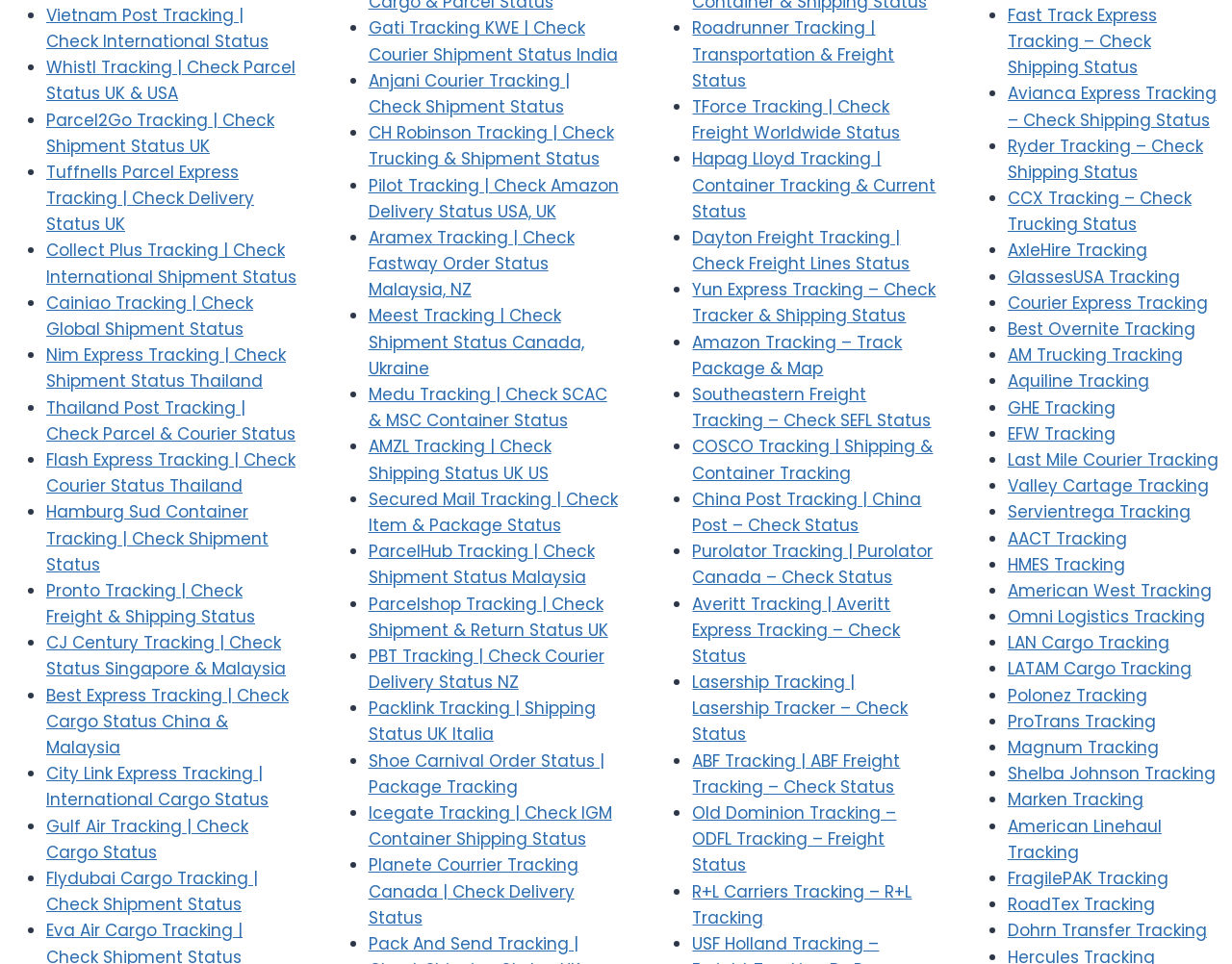Locate the bounding box coordinates of the clickable area to execute the instruction: "Track Parcel2Go shipment". Provide the coordinates as four float numbers between 0 and 1, represented as [left, top, right, bottom].

[0.038, 0.112, 0.223, 0.163]